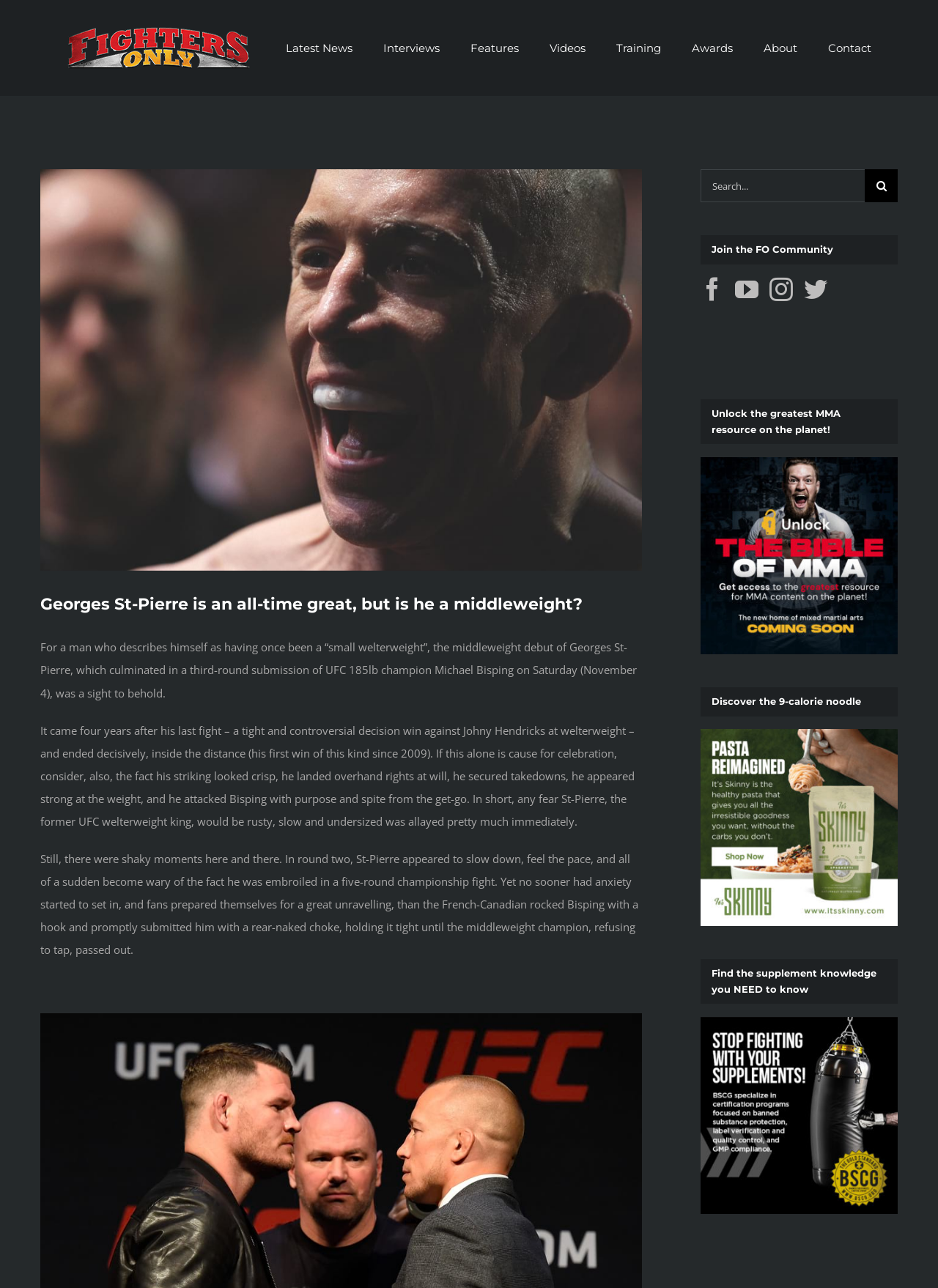Using the given element description, provide the bounding box coordinates (top-left x, top-left y, bottom-right x, bottom-right y) for the corresponding UI element in the screenshot: parent_node: 22 MAR 2023

None